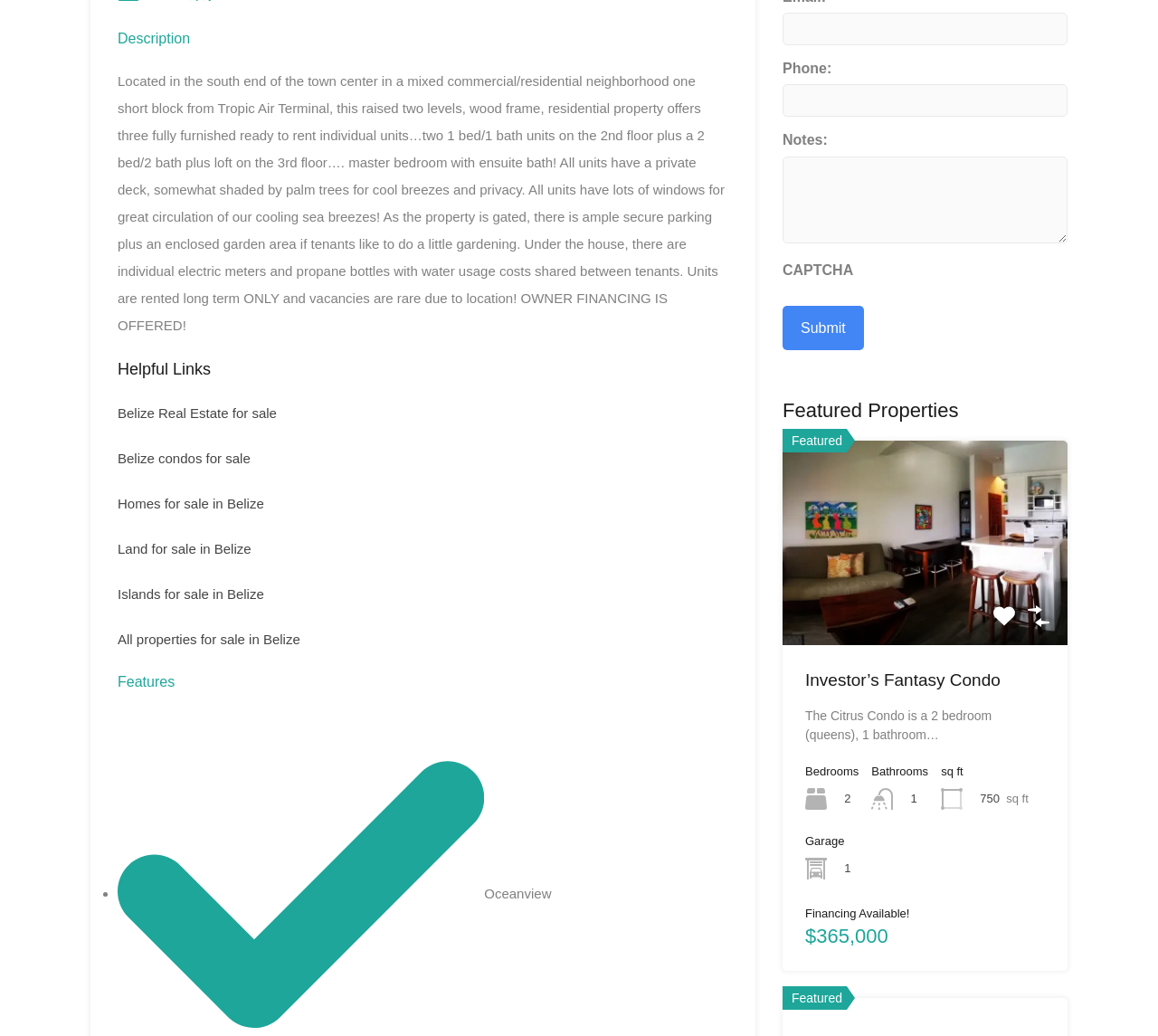Find the bounding box coordinates for the HTML element described as: "parent_node: Home". The coordinates should consist of four float values between 0 and 1, i.e., [left, top, right, bottom].

[0.955, 0.534, 0.988, 0.572]